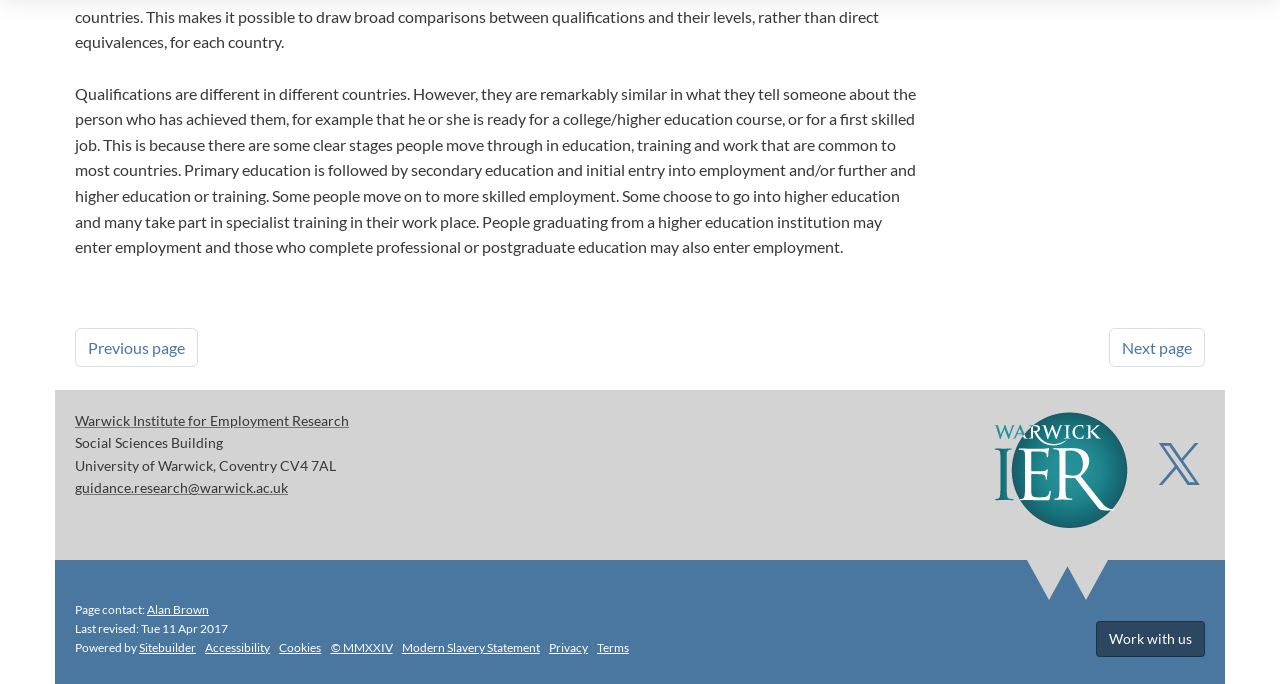Pinpoint the bounding box coordinates of the clickable area necessary to execute the following instruction: "Contact Alan Brown". The coordinates should be given as four float numbers between 0 and 1, namely [left, top, right, bottom].

[0.115, 0.88, 0.163, 0.902]